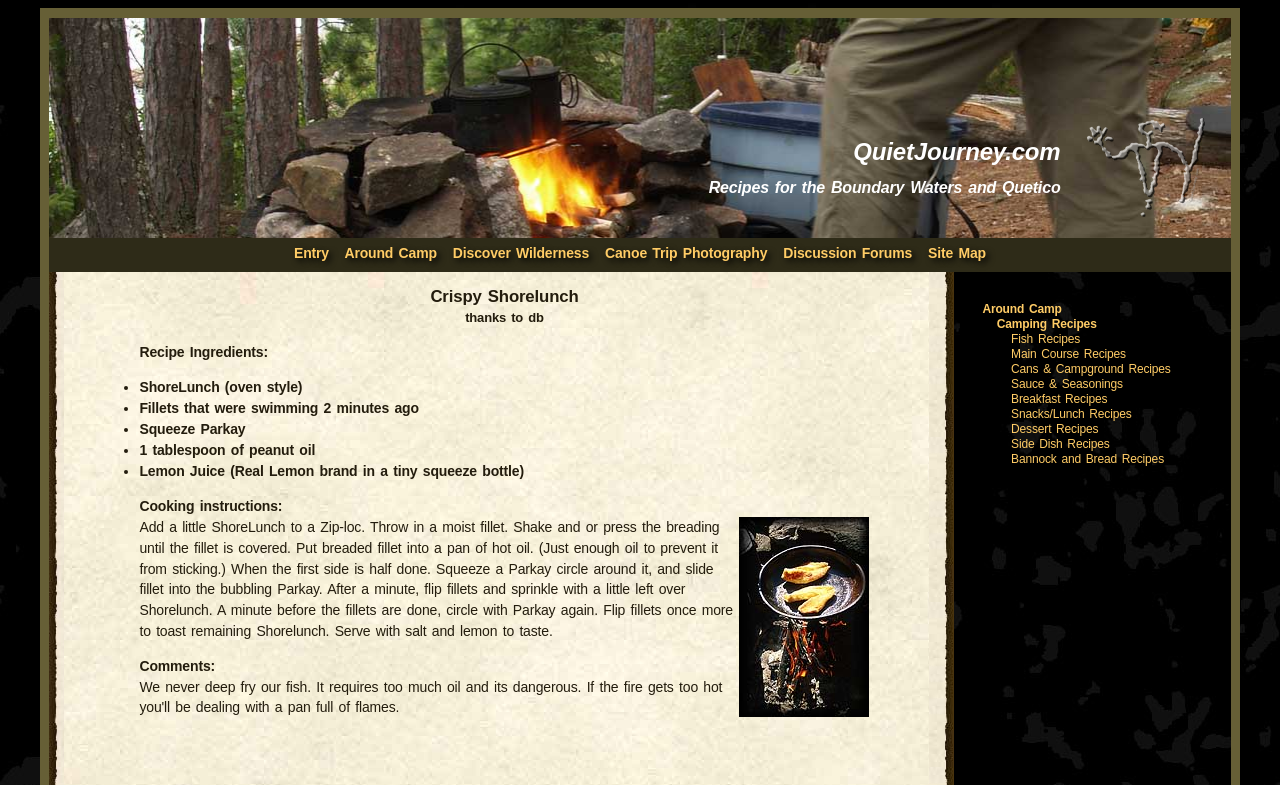Answer the following query with a single word or phrase:
How many categories of recipes are listed?

12